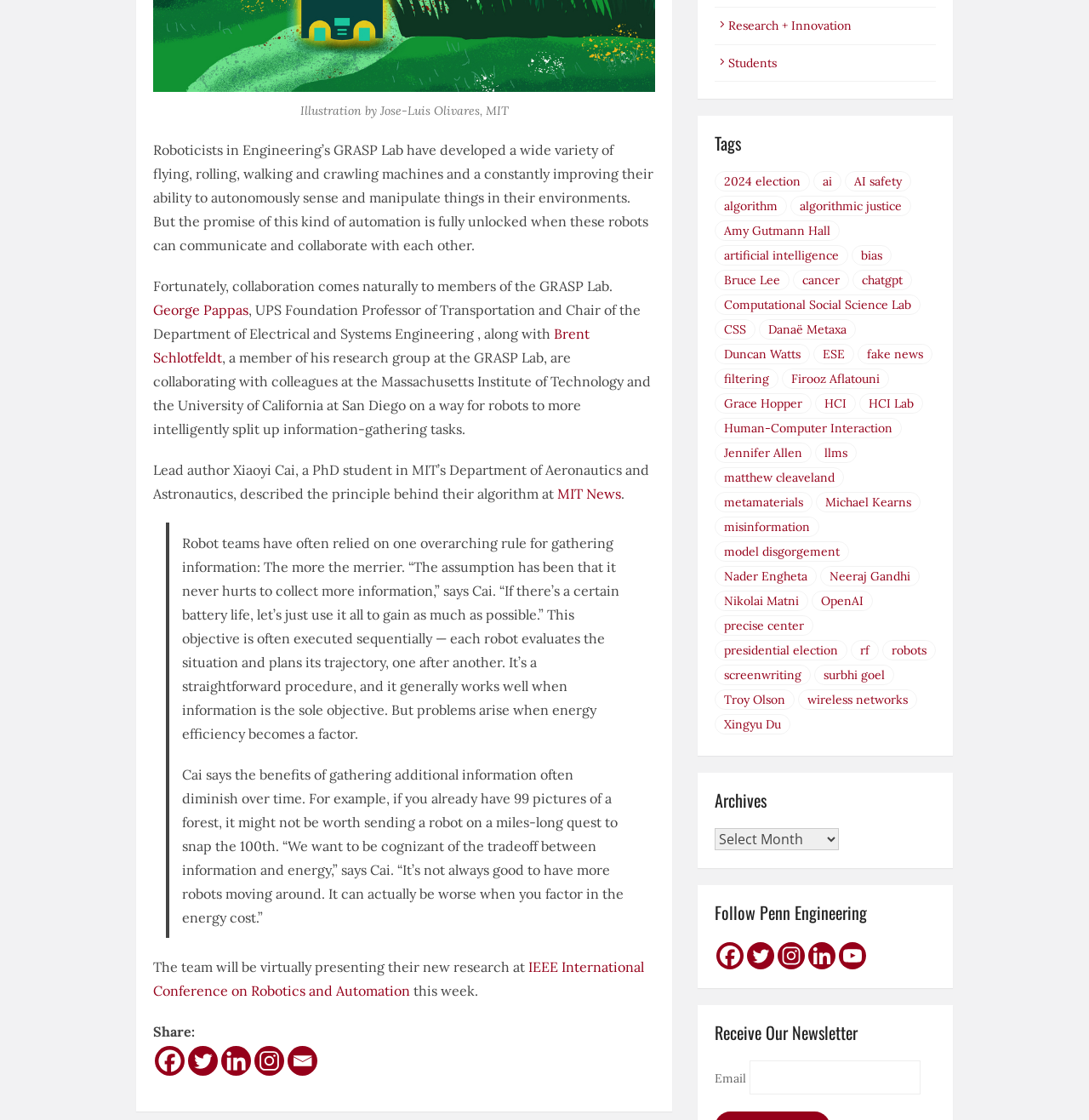Give the bounding box coordinates for the element described as: "rf".

[0.781, 0.571, 0.807, 0.59]